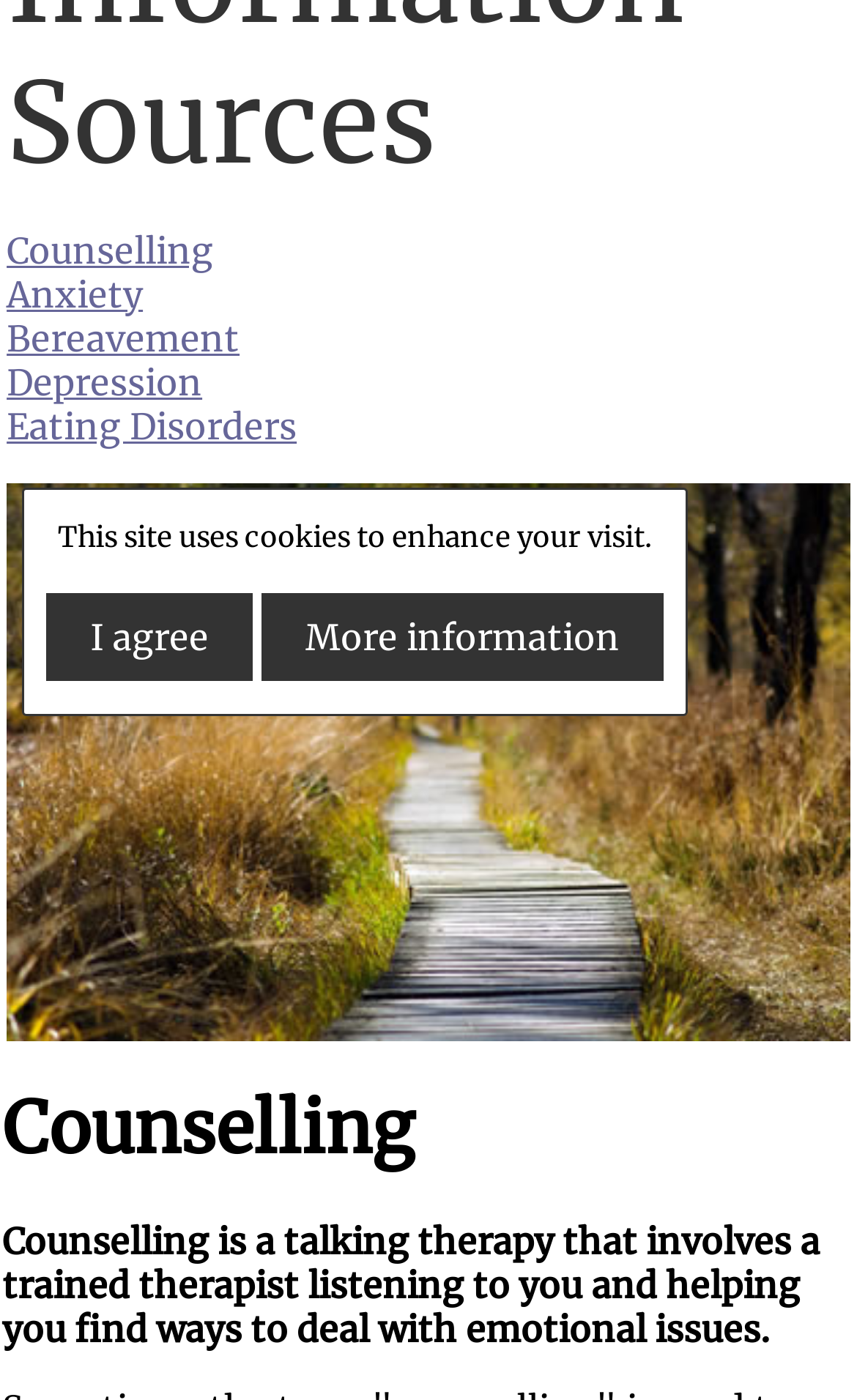Bounding box coordinates are specified in the format (top-left x, top-left y, bottom-right x, bottom-right y). All values are floating point numbers bounded between 0 and 1. Please provide the bounding box coordinate of the region this sentence describes: Bereavement

[0.008, 0.225, 0.28, 0.257]